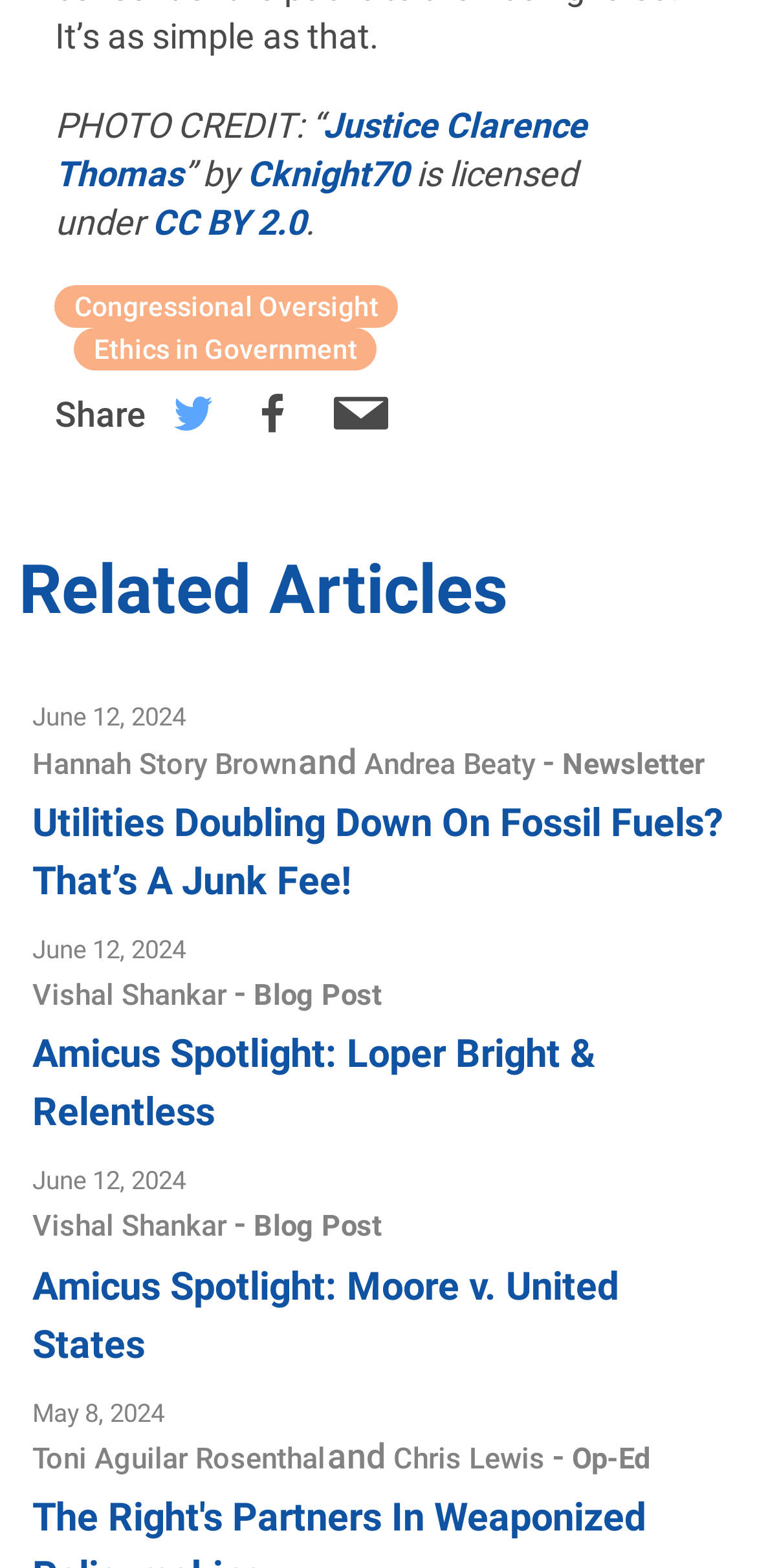Provide a short, one-word or phrase answer to the question below:
What is the topic of the article 'Amicus Spotlight: Loper Bright & Relentless'?

Amicus Spotlight